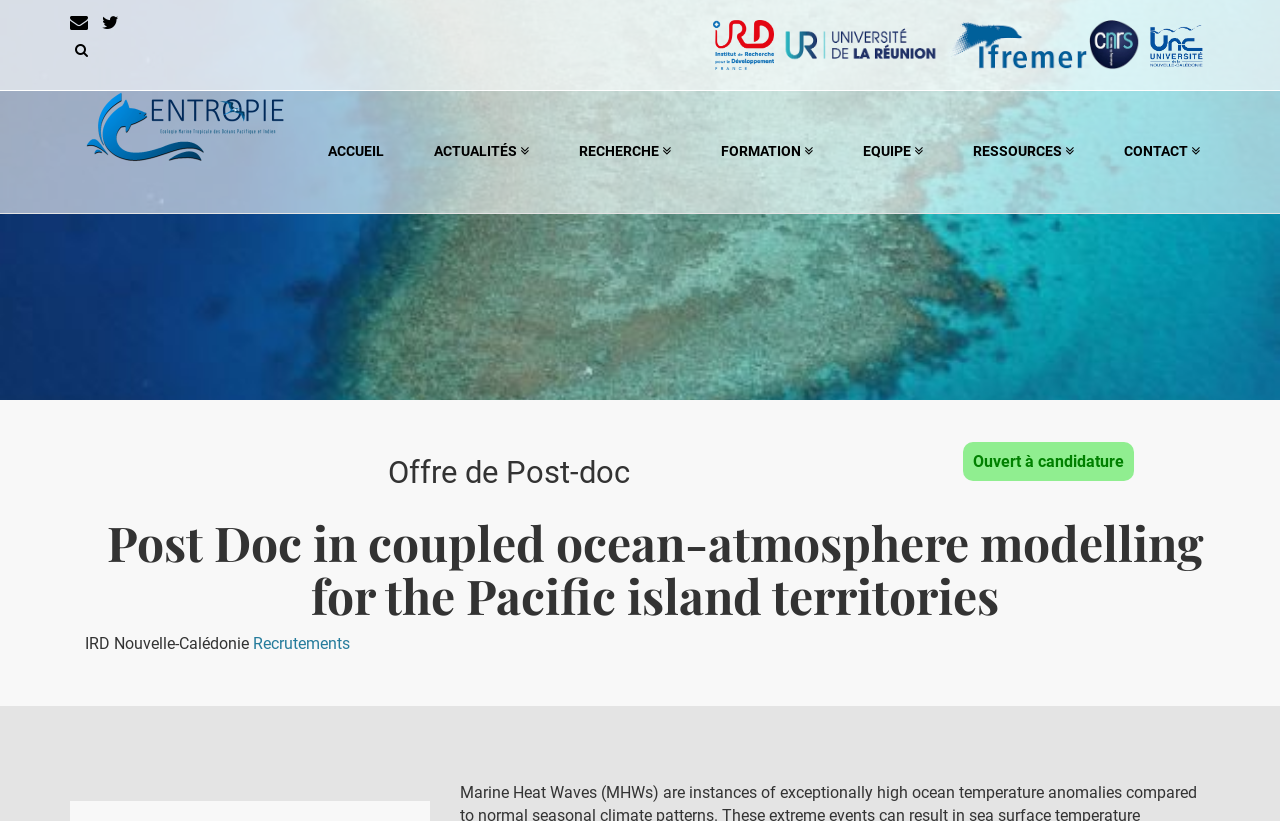Determine the main headline from the webpage and extract its text.

Post Doc in coupled ocean-atmosphere modelling for the Pacific island territories